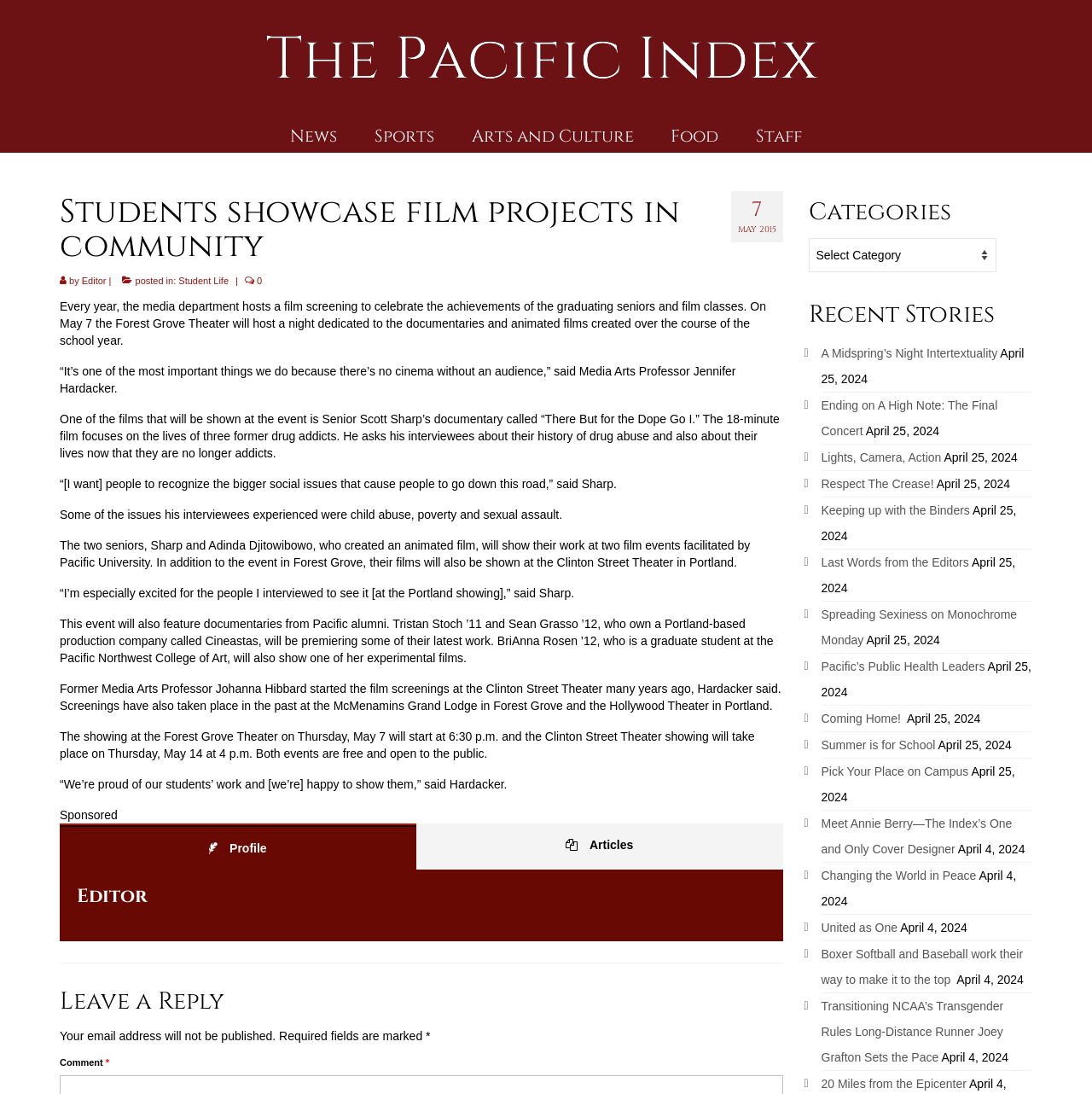Utilize the details in the image to thoroughly answer the following question: What is the topic of Senior Scott Sharp's documentary?

According to the article, Senior Scott Sharp's documentary is about the lives of three former drug addicts. The documentary explores the history of drug abuse and the lives of the individuals now that they are no longer addicts.